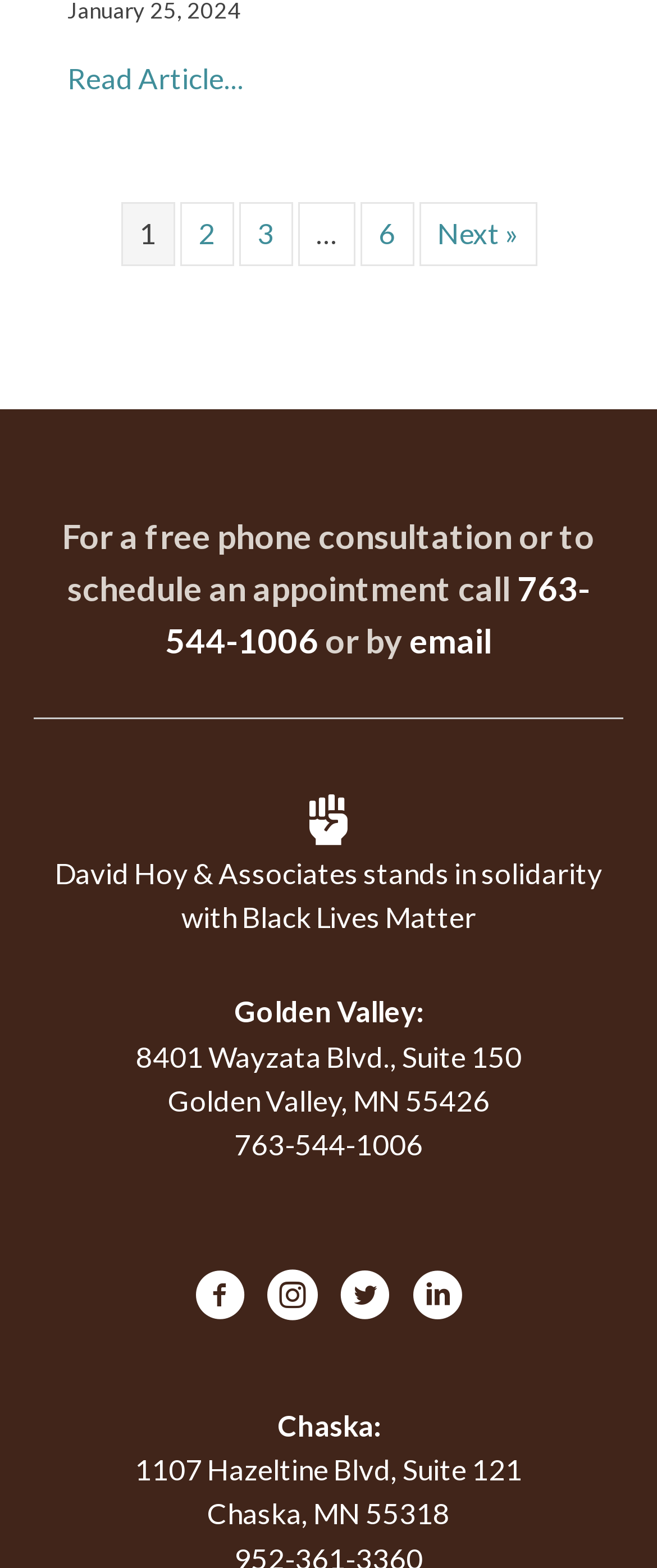Please mark the clickable region by giving the bounding box coordinates needed to complete this instruction: "Read the article".

[0.103, 0.038, 0.372, 0.061]